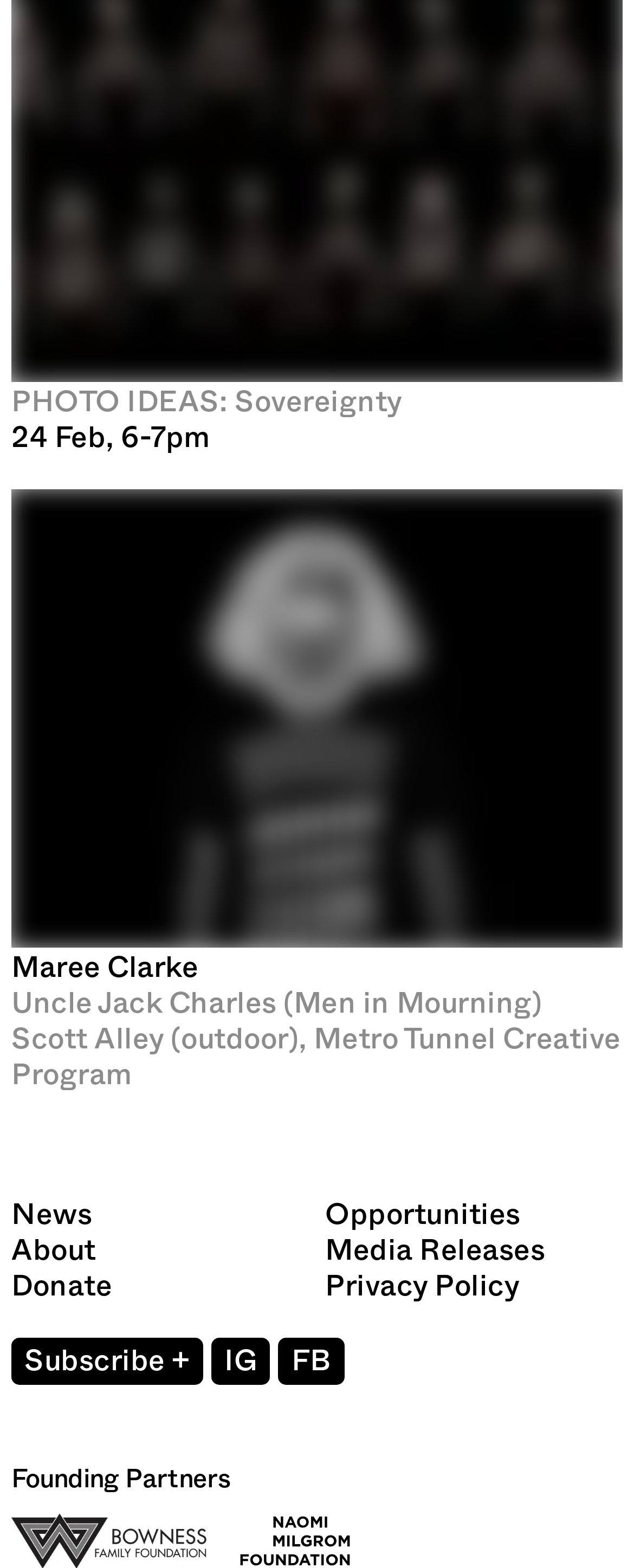Pinpoint the bounding box coordinates of the clickable area necessary to execute the following instruction: "View photo ideas on sovereignty". The coordinates should be given as four float numbers between 0 and 1, namely [left, top, right, bottom].

[0.018, 0.246, 0.982, 0.268]